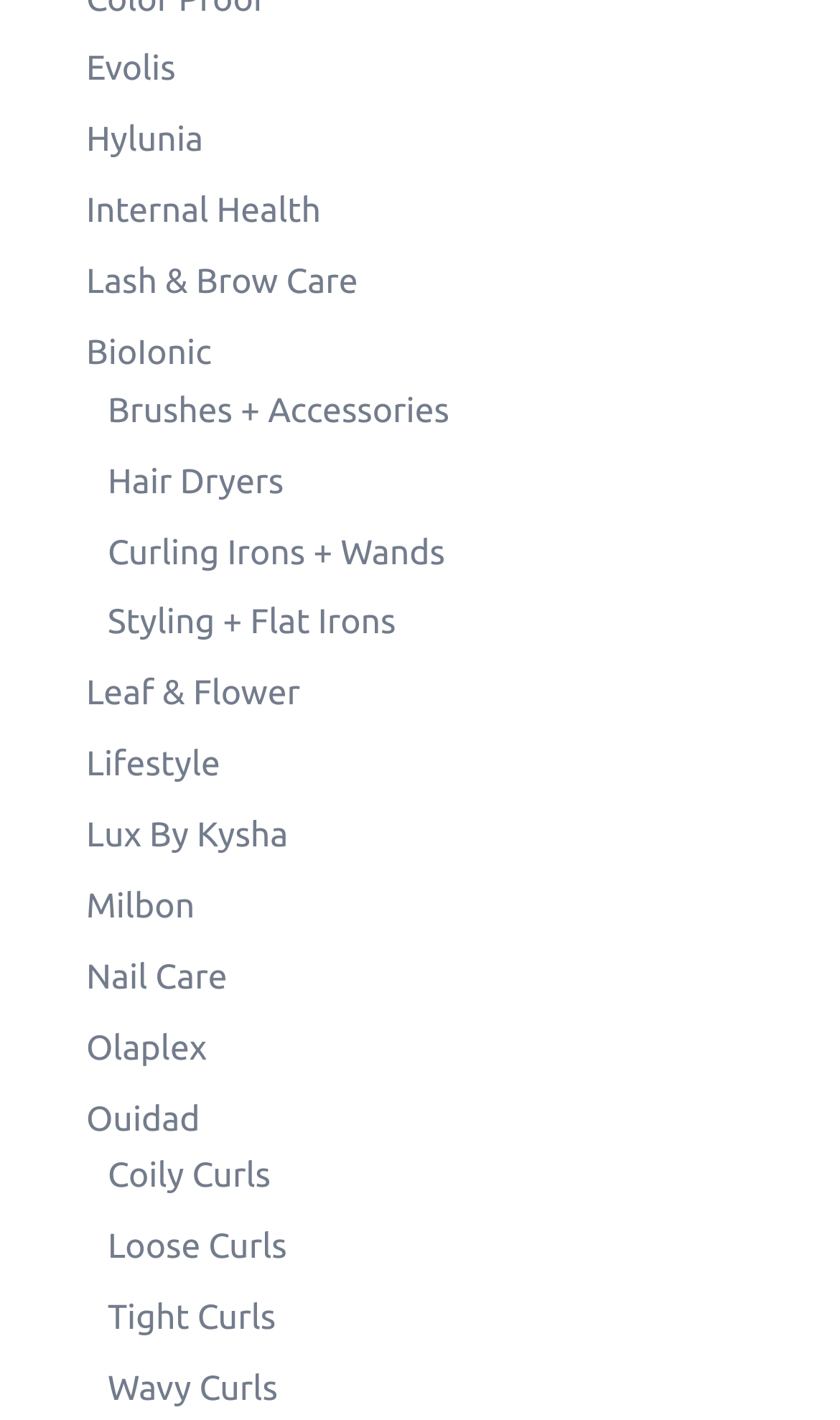Find the bounding box coordinates of the clickable area that will achieve the following instruction: "Select 'Meteorology'".

None